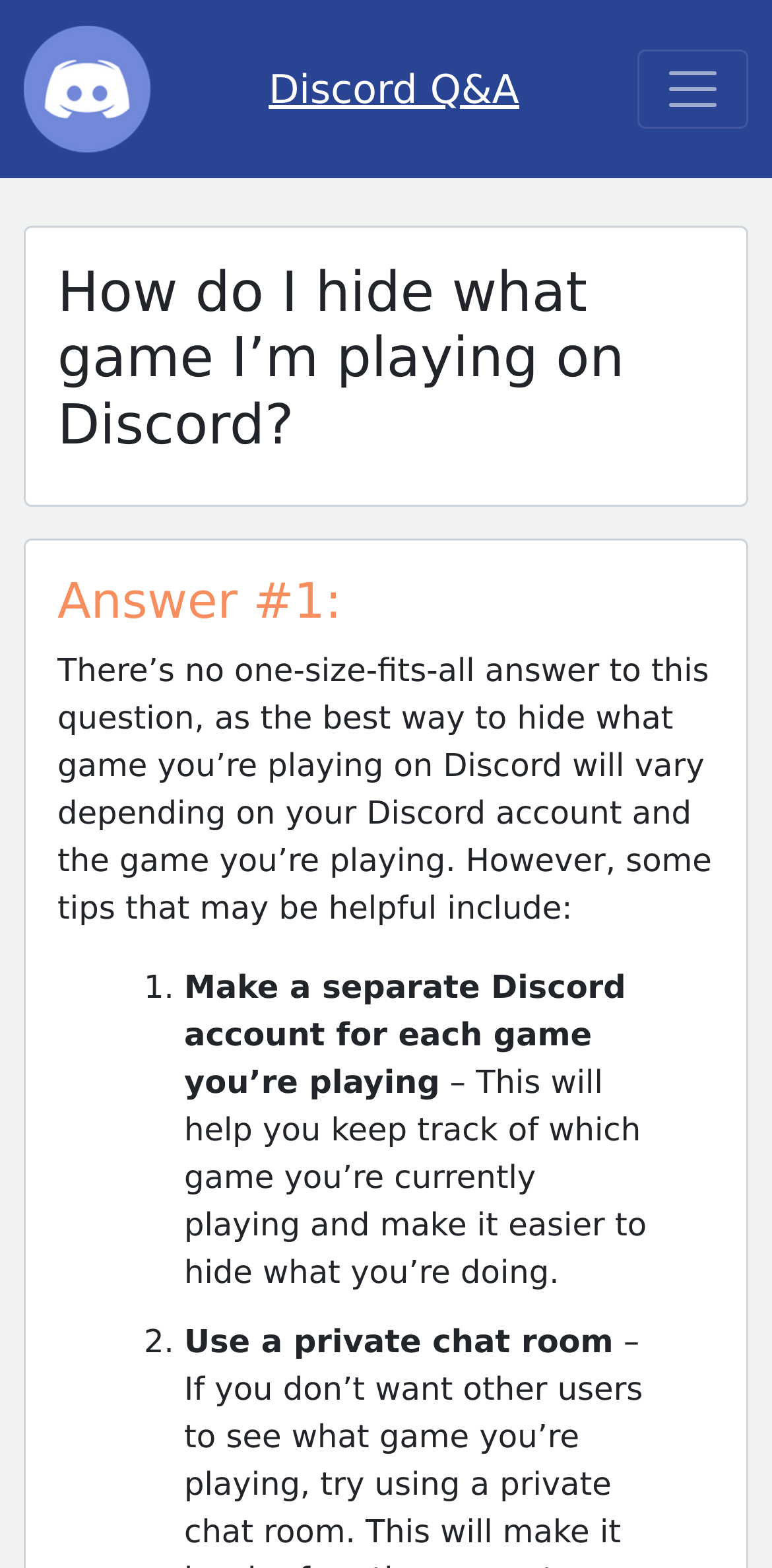Using floating point numbers between 0 and 1, provide the bounding box coordinates in the format (top-left x, top-left y, bottom-right x, bottom-right y). Locate the UI element described here: Discord Q&A

[0.348, 0.042, 0.673, 0.072]